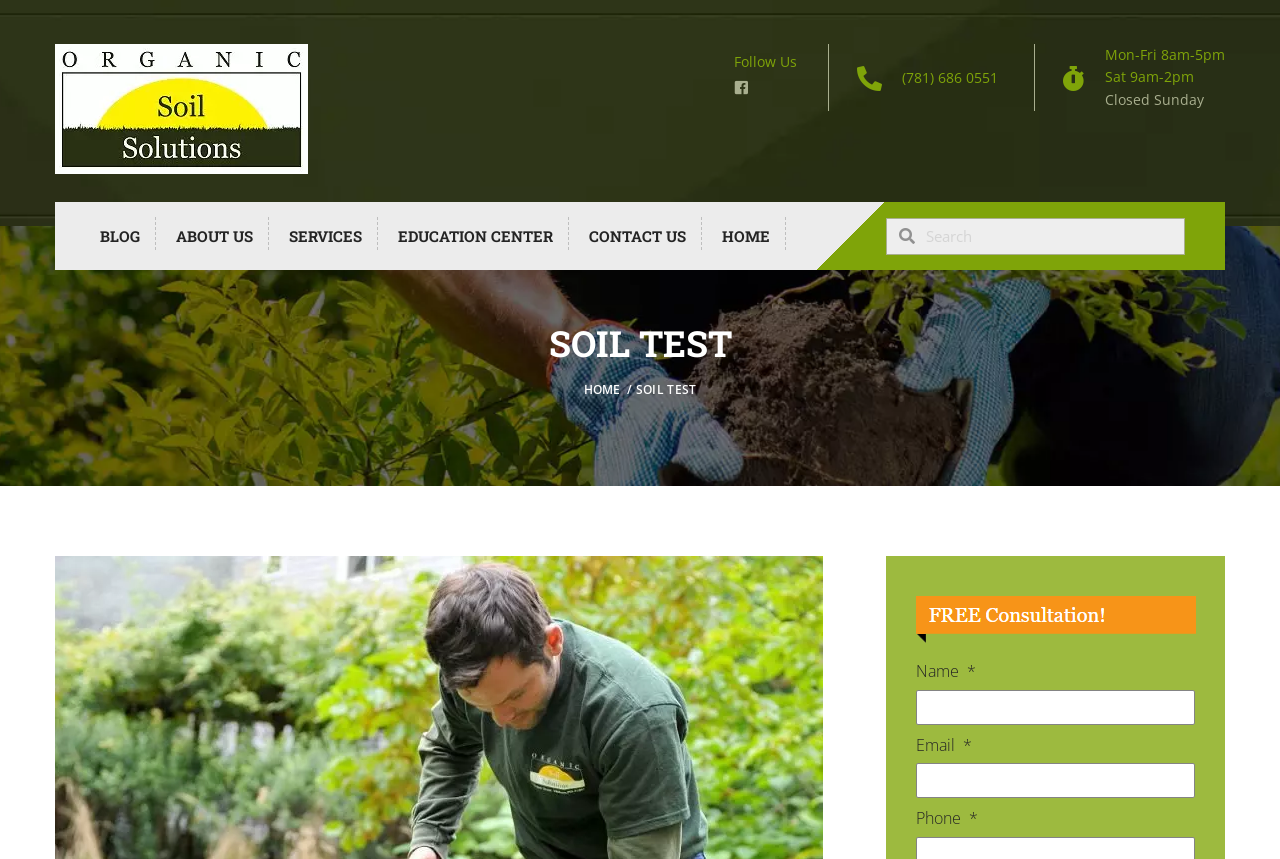With reference to the image, please provide a detailed answer to the following question: What are the business hours of Organic Soil Solutions?

I found the business hours by looking at the top-right section of the webpage, where the contact information is displayed. The hours are written in three separate static text elements as 'Mon-Fri 8am-5pm', 'Sat 9am-2pm', and 'Closed Sunday'.